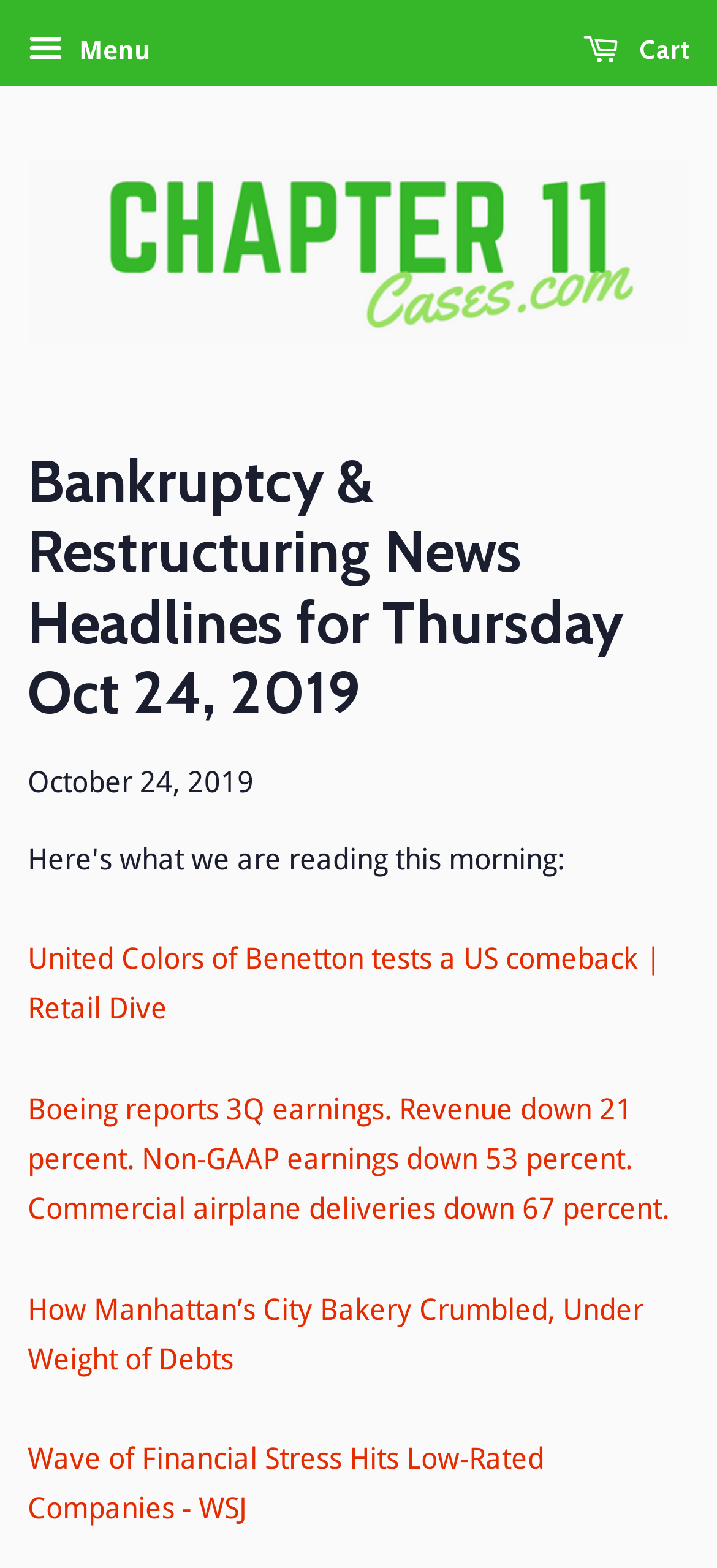Give a one-word or one-phrase response to the question:
What is the topic of the news headlines?

Bankruptcy & Restructuring